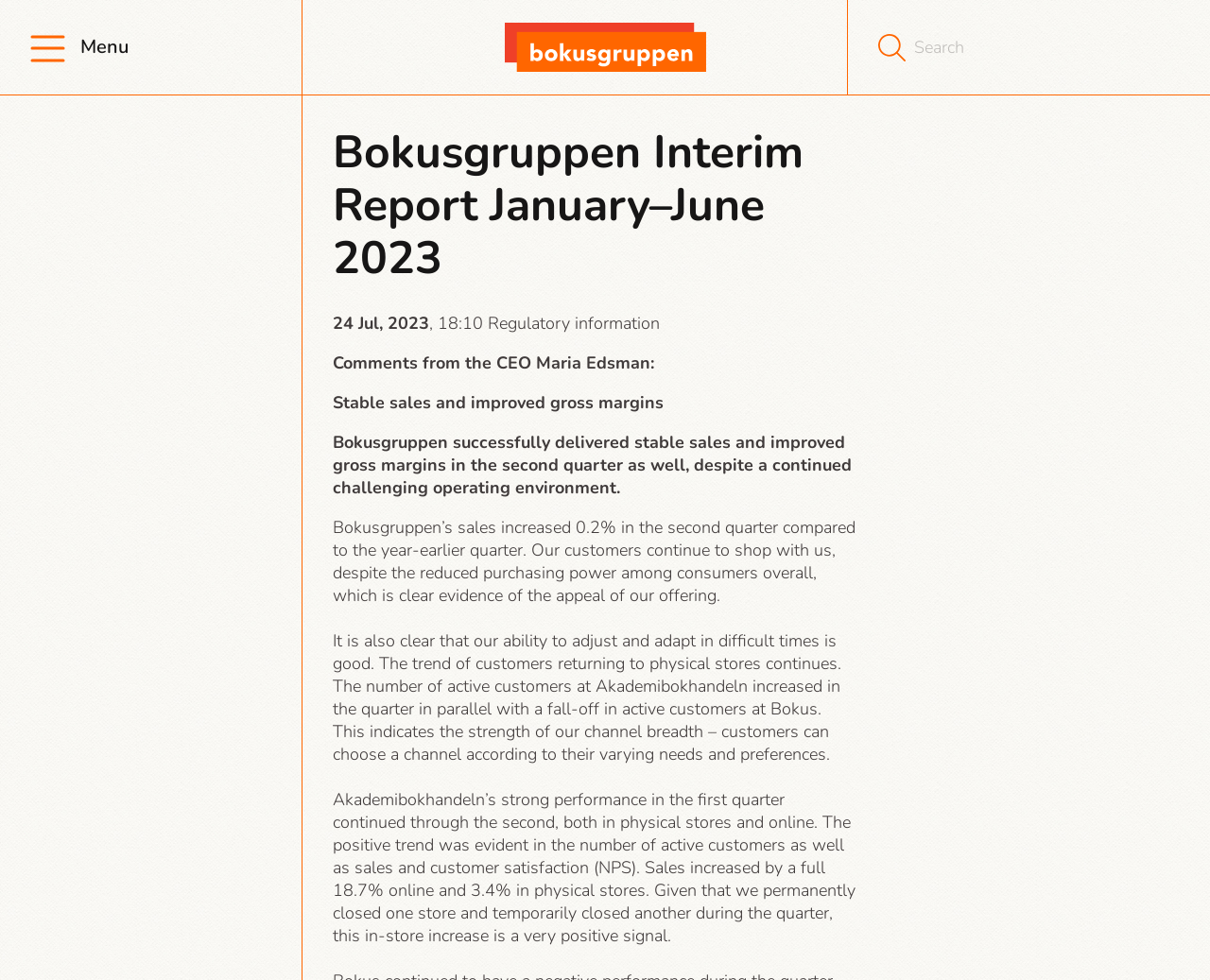Give a one-word or one-phrase response to the question: 
What is the date of the regulatory information?

24 Jul, 2023